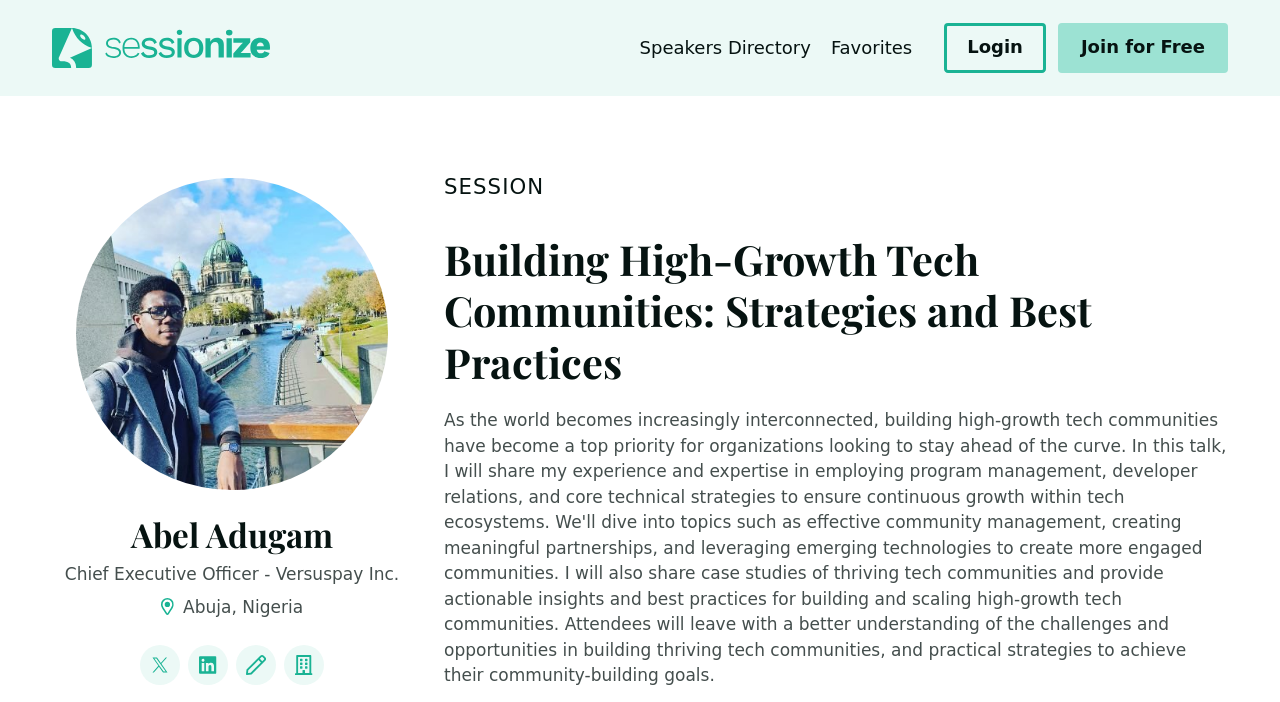Offer a meticulous caption that includes all visible features of the webpage.

This webpage is a speaker profile page for Abel Adugam, a seasoned developer advocate and public speaker. At the top left corner, there are two links, "Jump to navigation" and "Jump to content", followed by a link to "Sessionize" with its logo. On the top right corner, there are four links: "Speakers Directory", "Favorites", "Login", and "Join for Free".

Below the top navigation bar, there is a heading "SESSION" in the middle, followed by a longer heading "Building High-Growth Tech Communities: Strategies and Best Practices" that spans across the page. To the left of these headings, there is a figure with an image.

On the left side of the page, there is a section dedicated to Abel Adugam's profile. It starts with a heading "Abel Adugam", followed by his title "Chief Executive Officer - Versuspay Inc." and his location "Abuja, Nigeria". There is also a small image next to his location.

At the bottom of the page, there is a section with a heading "LINKS" followed by four links to Abel Adugam's social media profiles: Twitter, LinkedIn, Blog, and Company. Each link has a corresponding icon next to it.